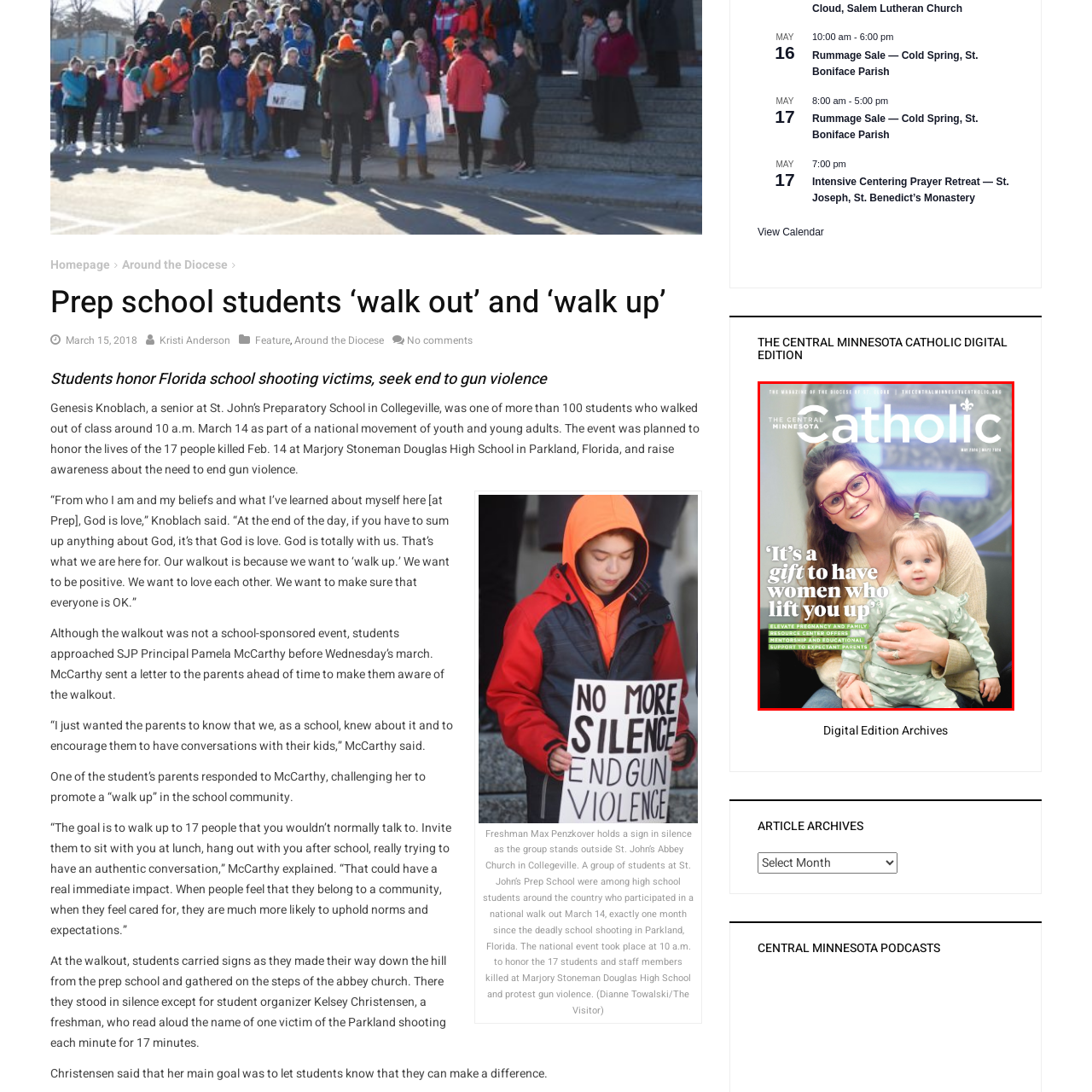Look at the image enclosed within the red outline and answer the question with a single word or phrase:
What is the baby wearing?

Patterned onesie